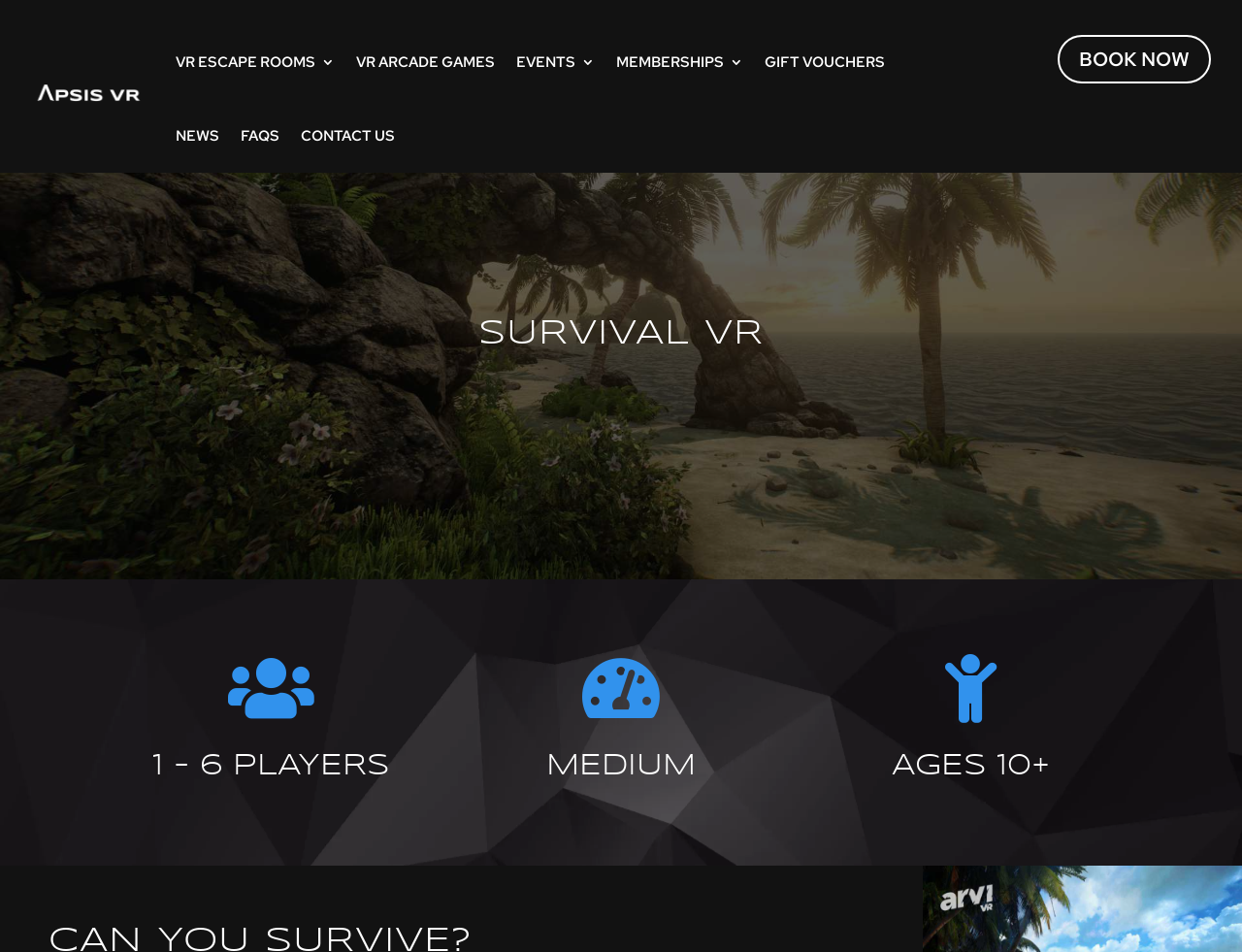Answer the following query with a single word or phrase:
What is the recommended age for the game?

10+